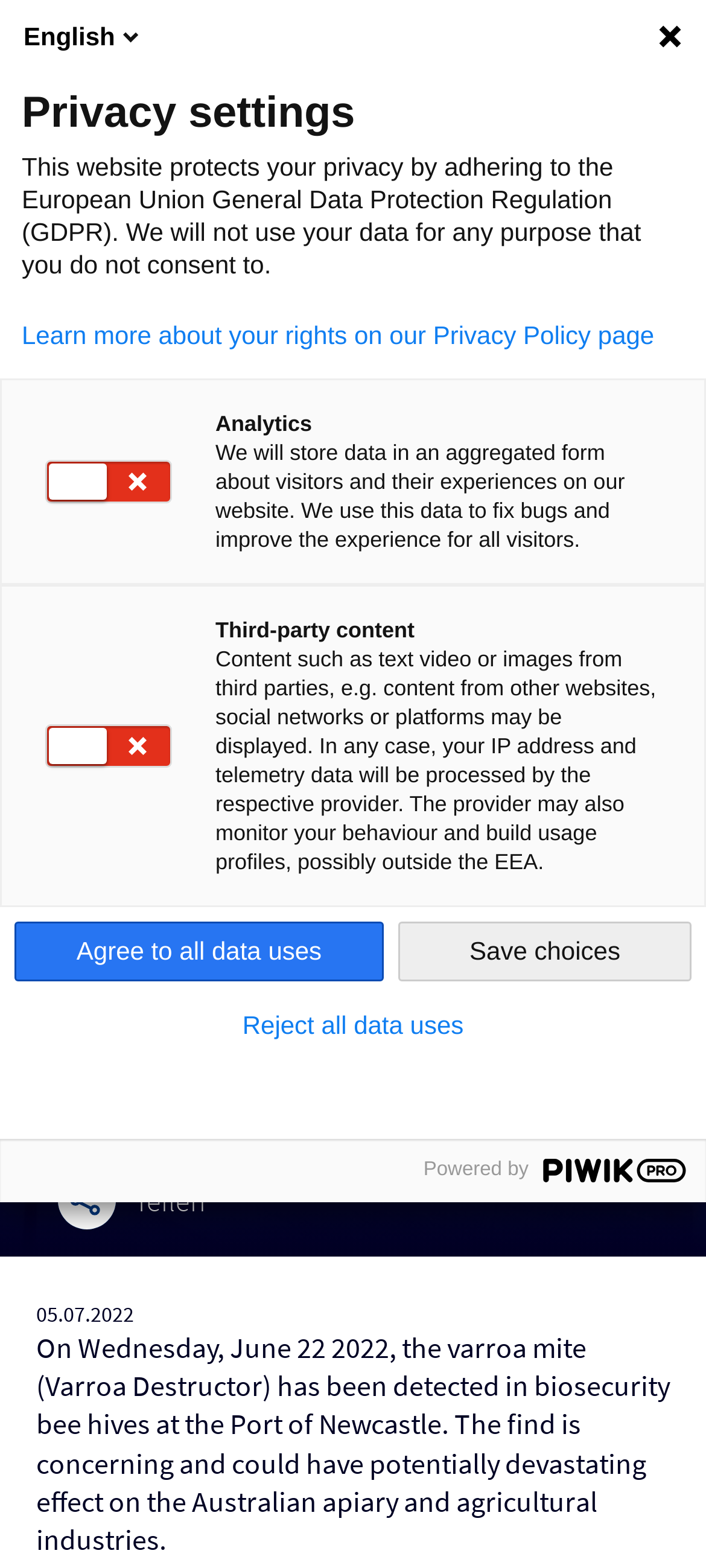Please find and generate the text of the main header of the webpage.

Bee-ware of the Varroa Mite